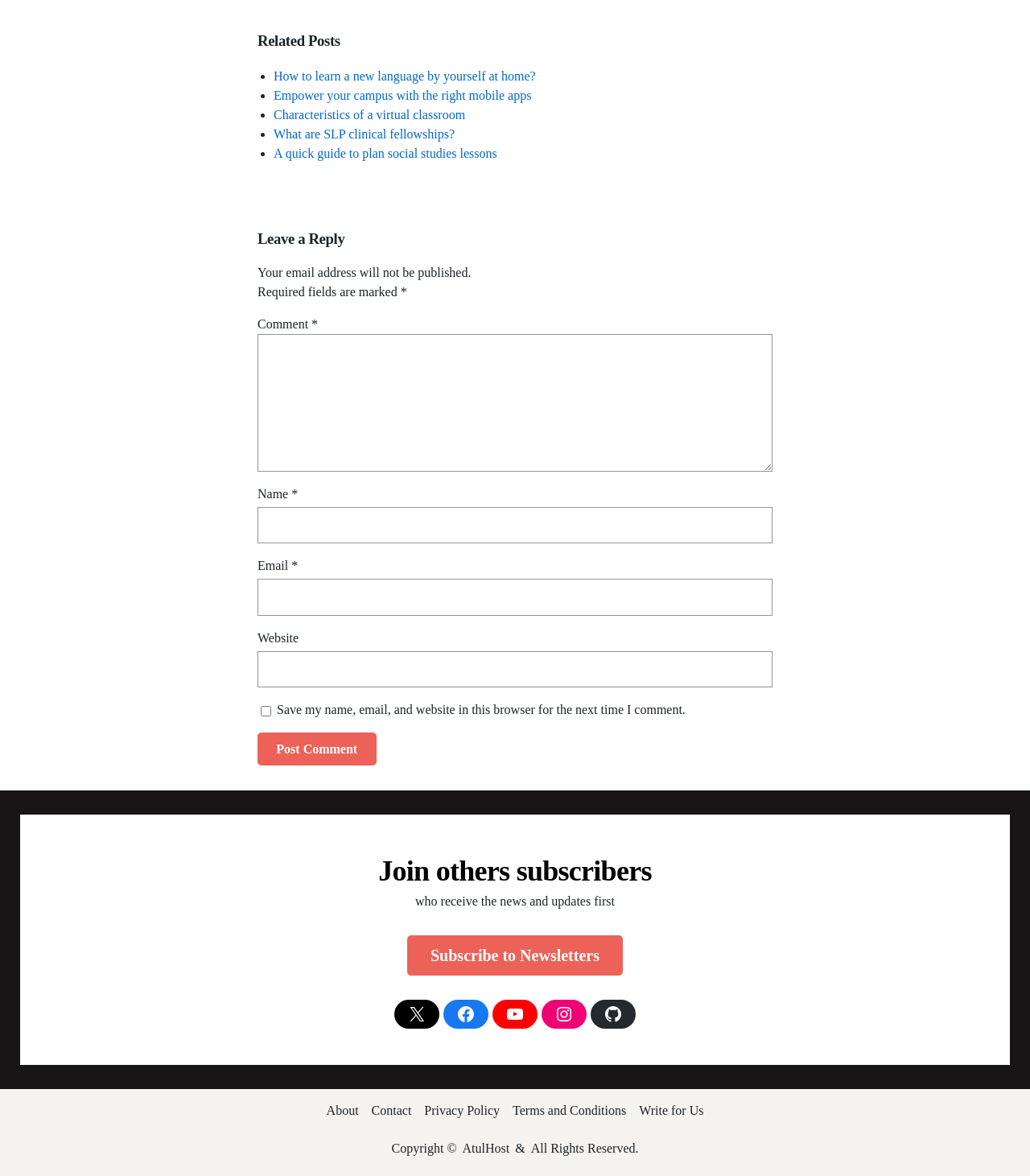How many links are in the 'Related Posts' section?
Look at the image and provide a short answer using one word or a phrase.

5